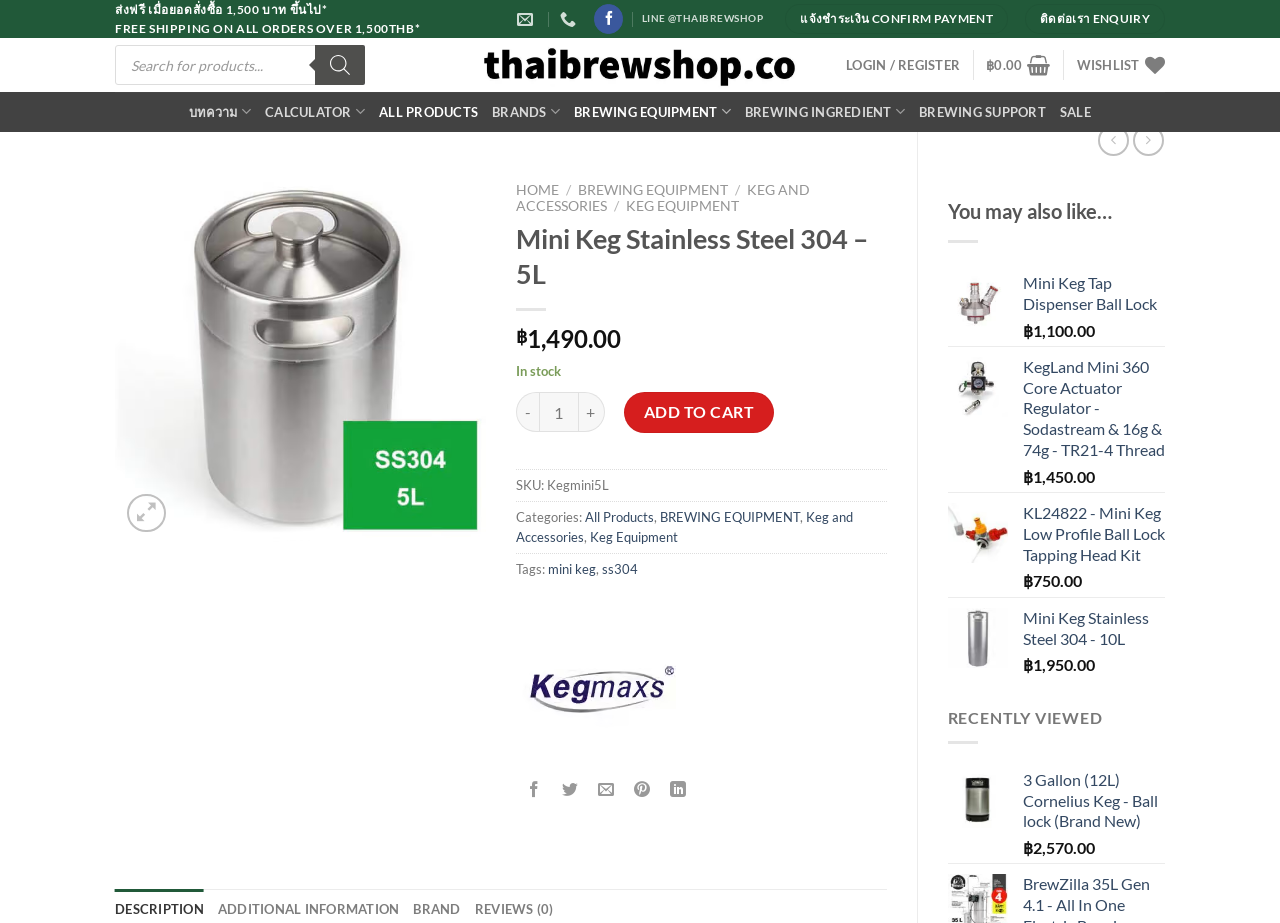How many products are shown in the 'You may also like…' section?
Your answer should be a single word or phrase derived from the screenshot.

4